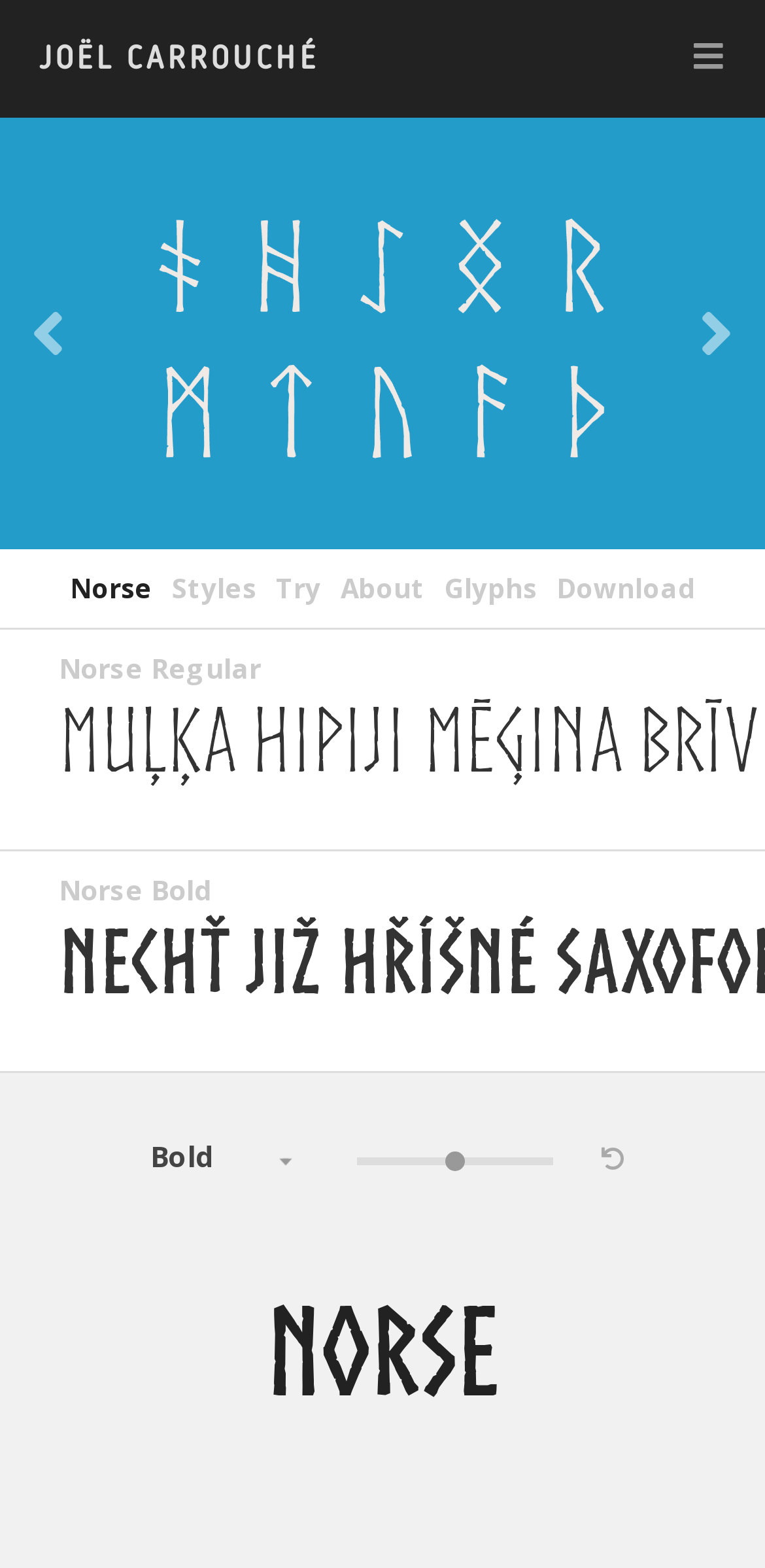Identify the bounding box coordinates of the clickable region necessary to fulfill the following instruction: "click on the Reset all button". The bounding box coordinates should be four float numbers between 0 and 1, i.e., [left, top, right, bottom].

[0.786, 0.726, 0.817, 0.75]